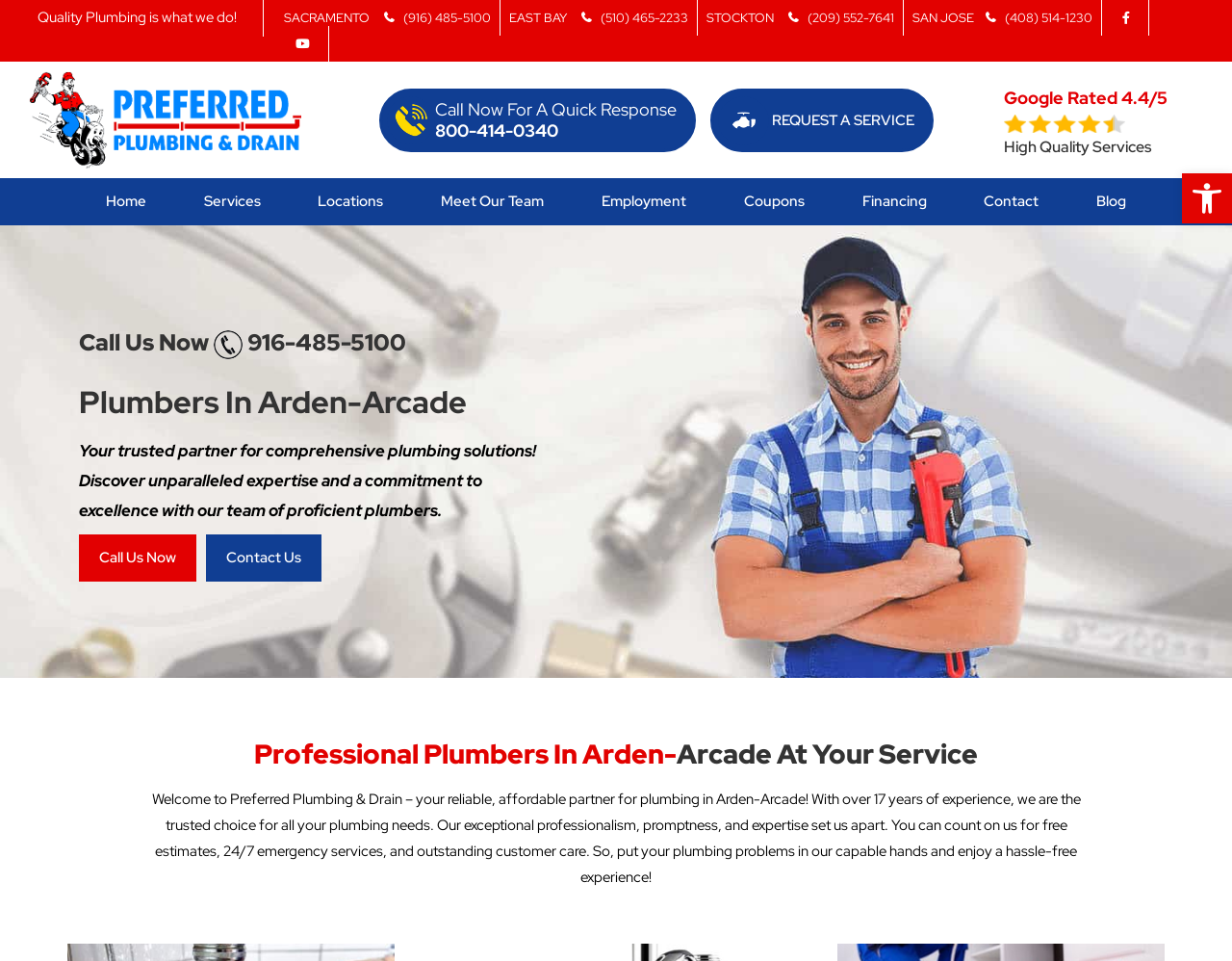Construct a comprehensive caption that outlines the webpage's structure and content.

This webpage is about a plumbing service company, Preferred Plumbing & Drain, based in Arden-Arcade. At the top, there is a heading that reads "Top Plumbers Arden Arcade—Your Satisfaction Guaranteed". Below this, there is a section with a bold title "Quality Plumbing is what we do!" followed by a list of locations, including Sacramento, East Bay, Stockton, and San Jose, each with a corresponding phone number.

To the right of this section, there are social media links to Facebook and YouTube. Below this, there is a prominent call-to-action section with a "Call Now For A Quick Response" button and a phone number. Next to this, there is a "Request A Service" button with an image.

On the top-right corner, there is a navigation menu with links to various pages, including Home, Services, Locations, Meet Our Team, Employment, Coupons, Financing, Contact, and Blog. Below this, there is a section with a heading "Call Us Now 916-485-5100" and a brief description of the company's services.

The main content of the page is divided into two sections. The first section has a heading "Plumbers In Arden-Arcade" and a brief description of the company's expertise and commitment to excellence. The second section has a heading "Professional Plumbers In Arden-Arcade At Your Service" and a longer description of the company's services, including free estimates, 24/7 emergency services, and outstanding customer care.

At the bottom of the page, there is a button to open the toolbar accessibility tools.